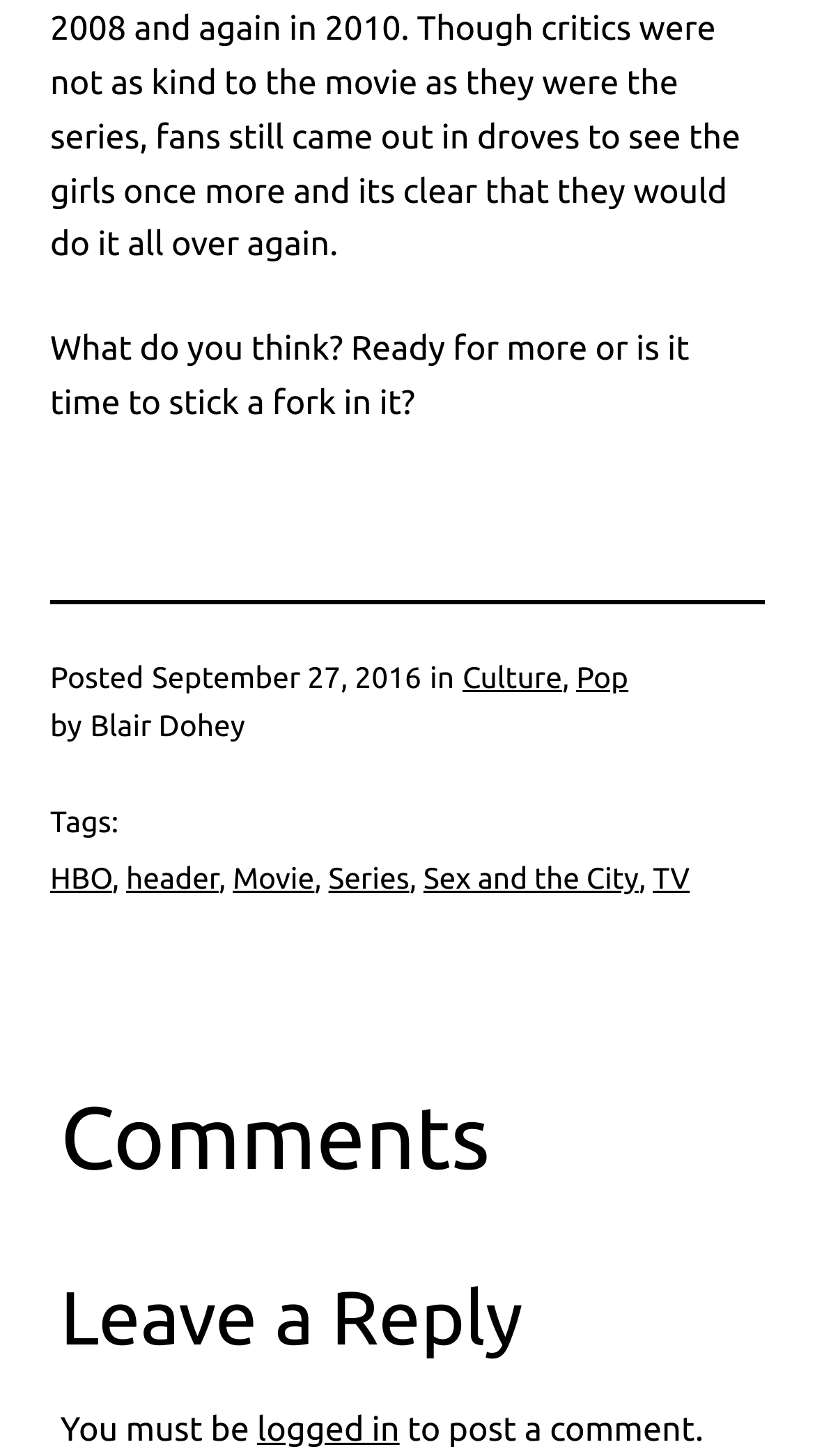Utilize the details in the image to thoroughly answer the following question: What is the date of the post?

I found the date of the post by looking at the text 'Posted' followed by a time element, and then a static text element with the date 'September 27, 2016'.